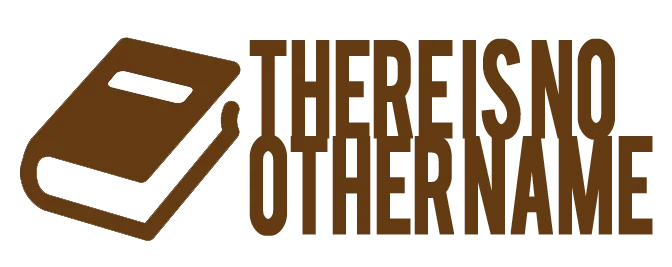Analyze the image and give a detailed response to the question:
What is the theme emphasized by the book's design?

The caption states that the book's design is slightly angled, showcasing its cover, which emphasizes the theme of knowledge or spirituality.